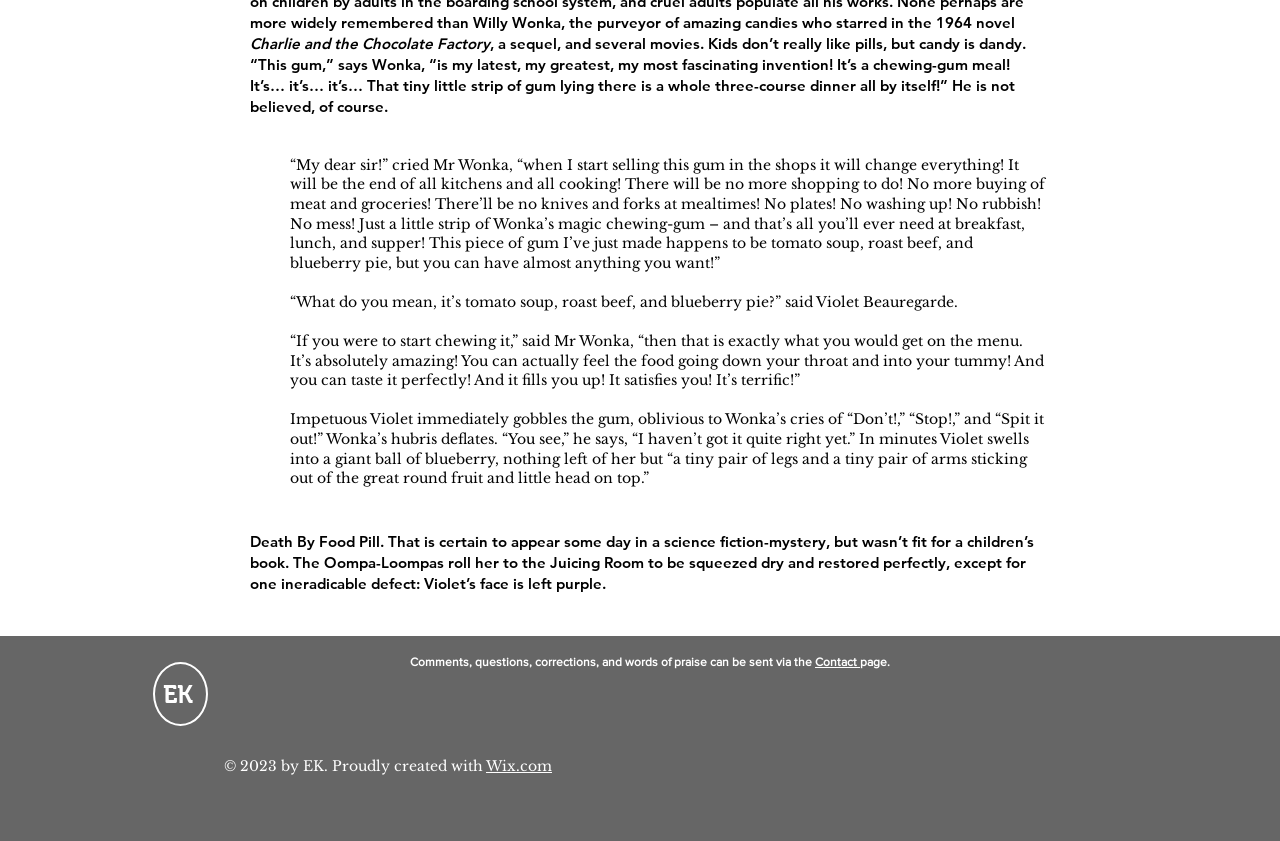Who is the character speaking about the gum?
Please answer the question with a single word or phrase, referencing the image.

Mr Wonka